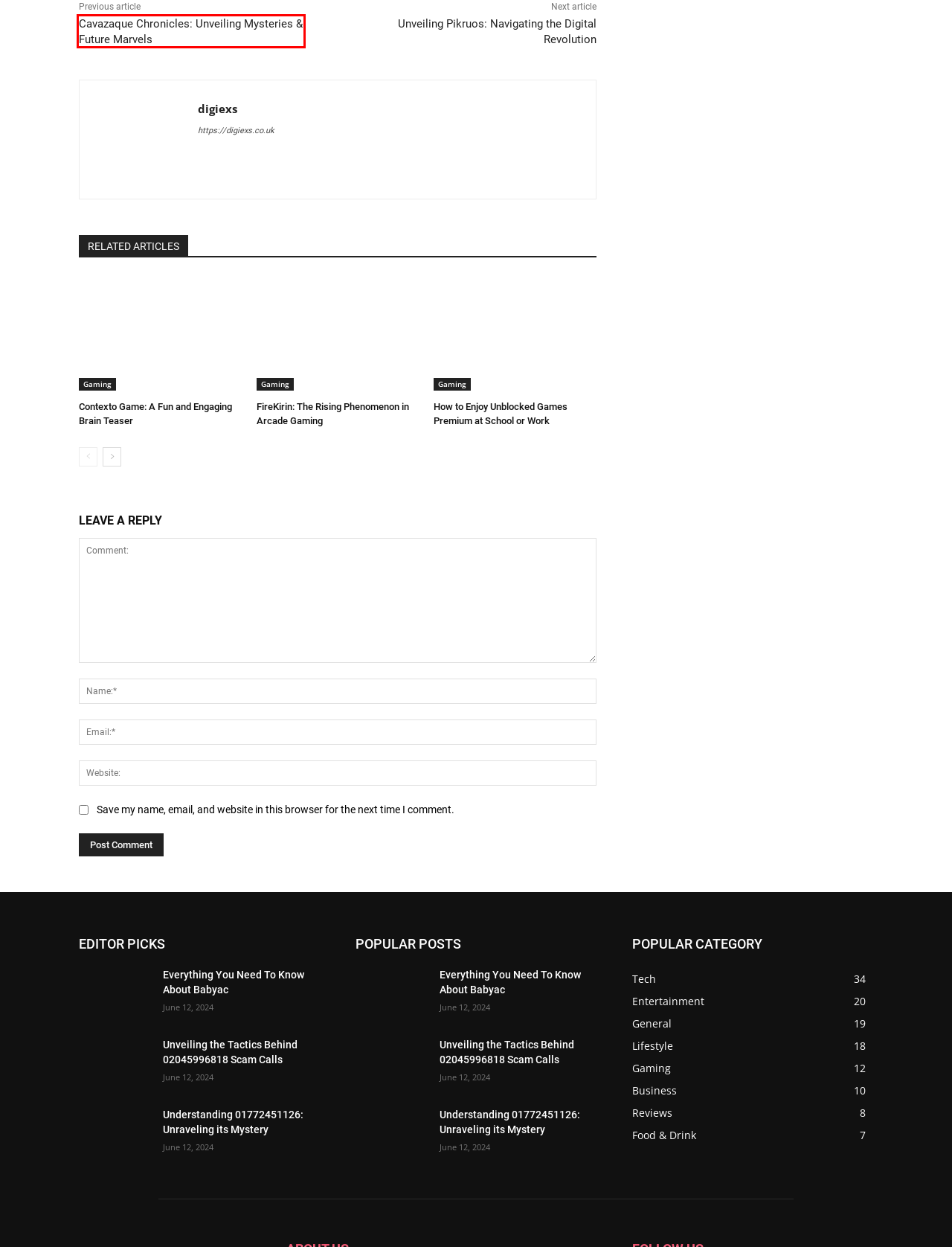You are given a screenshot of a webpage with a red rectangle bounding box around an element. Choose the best webpage description that matches the page after clicking the element in the bounding box. Here are the candidates:
A. Contexto Game: A Fun and Engaging Brain Teaser
B. Privacy Policy - Digiexs
C. FireKirin: The Rising Phenomenon in Arcade Gaming - Digiexs
D. About Us | Digiexs
E. Home Improvement - Digiexs
F. Unveiling Pikruos: Navigating the Digital Revolution
G. Cavazaque Chronicles: Unveiling Mysteries & Future Marvels
H. How to Enjoy Unblocked Games Premium at School or Work

G